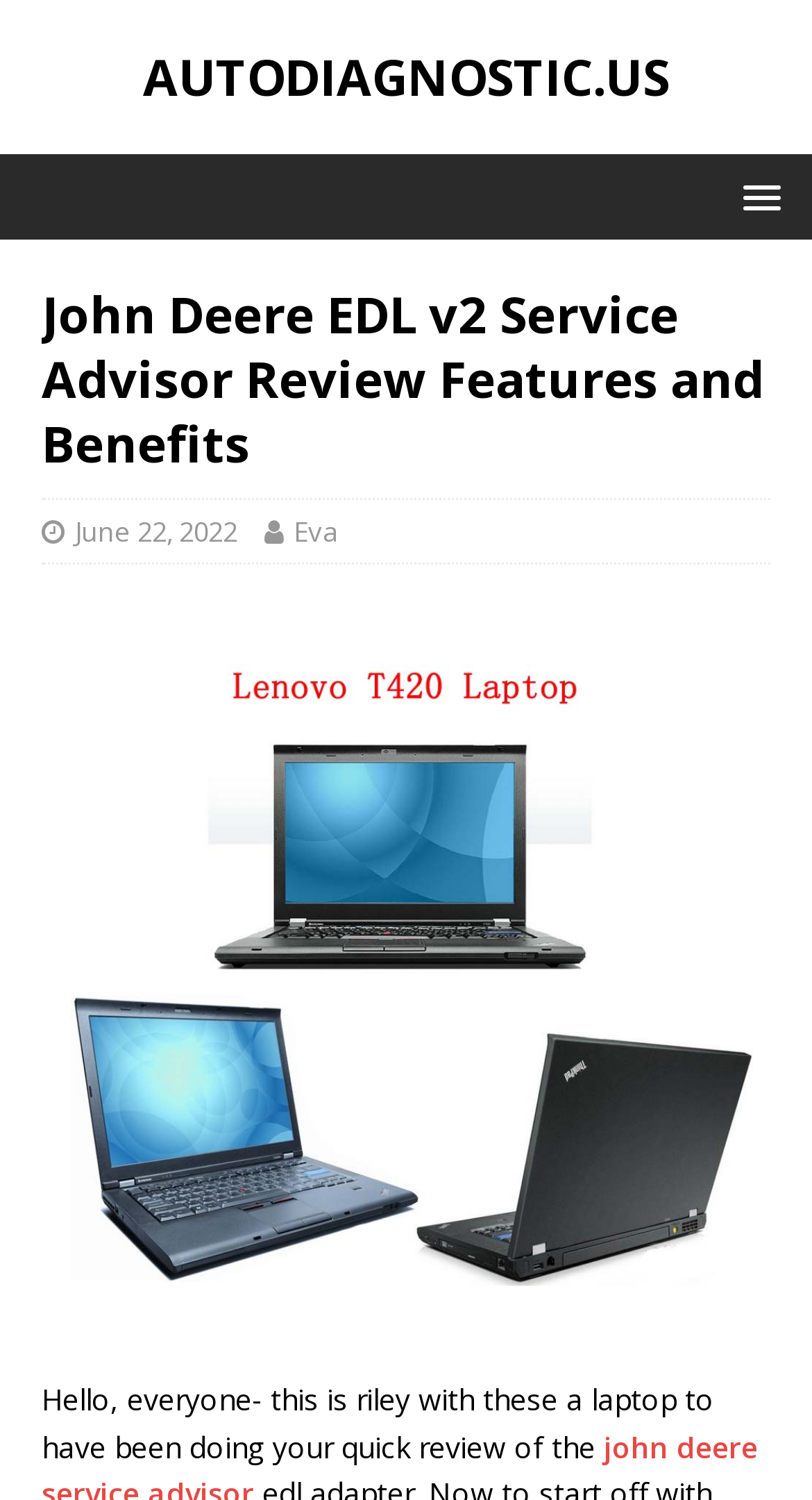Please determine the bounding box coordinates for the UI element described here. Use the format (top-left x, top-left y, bottom-right x, bottom-right y) with values bounded between 0 and 1: Eva

[0.362, 0.341, 0.418, 0.366]